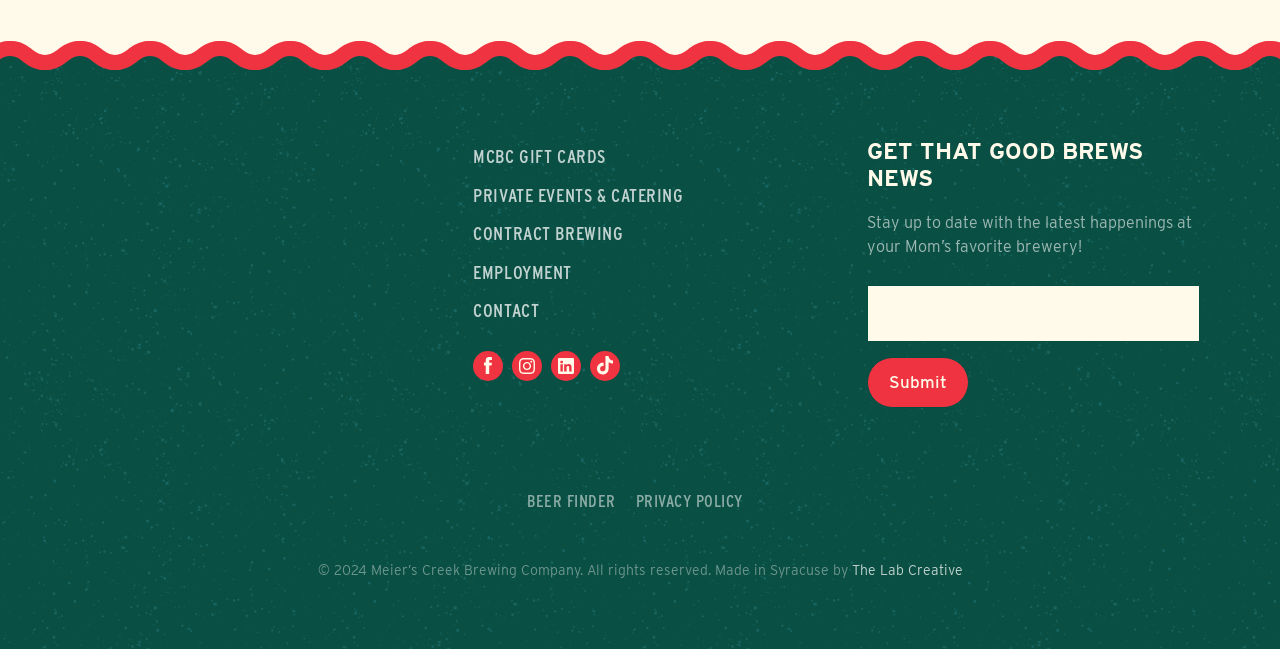What is the name of the company?
We need a detailed and meticulous answer to the question.

The company name is mentioned in the footer of the webpage, along with the copyright information, indicating that it is the owner of the webpage.